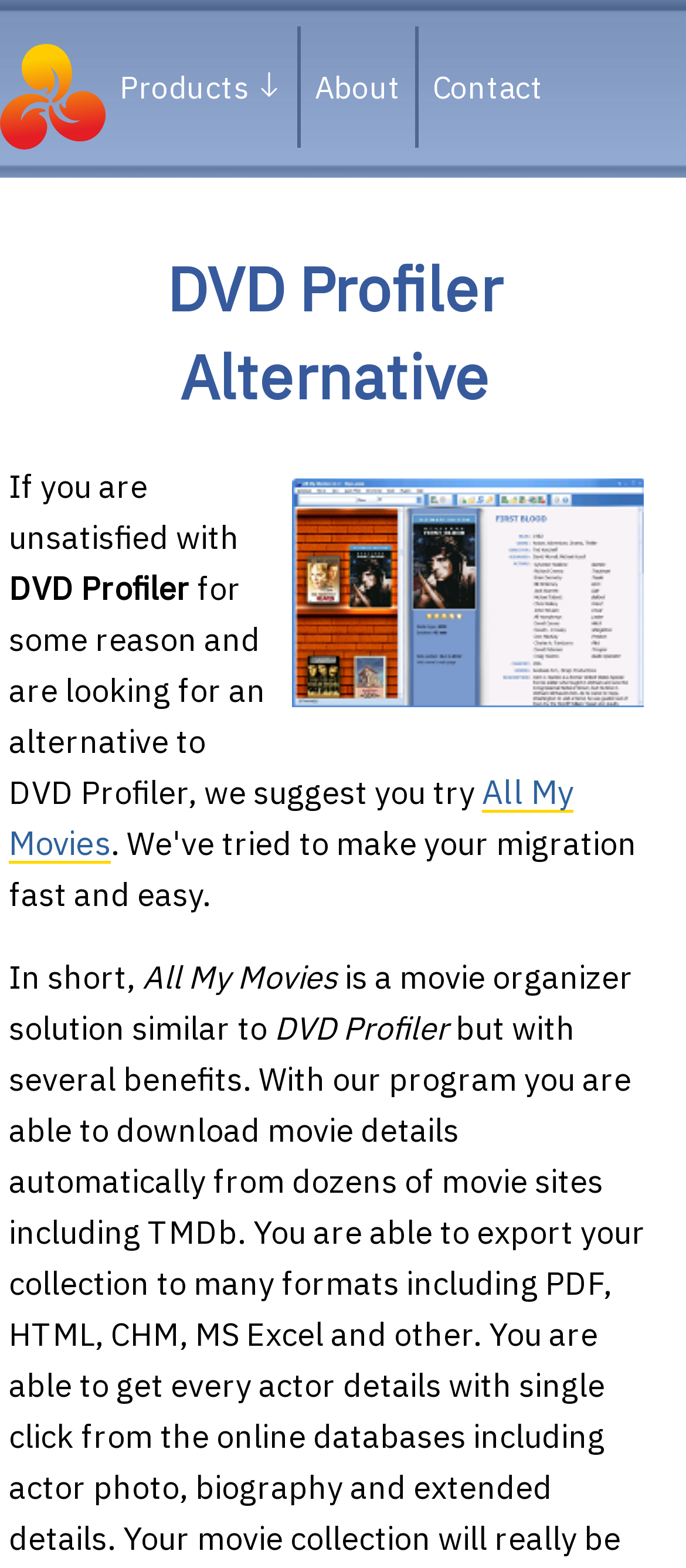Elaborate on the information and visuals displayed on the webpage.

The webpage is about All My Movies as a DVD Profiler alternative. At the top, there are four links: a blank link, "Products", "About", and "Contact", aligned horizontally. The "Products" link has a small image to its right. 

Below these links, there is a large heading that reads "DVD Profiler Alternative". To the right of this heading, there is a large image of DVD Profiler. 

The main content of the webpage starts with a paragraph of text that explains the purpose of the webpage, stating that if you are unsatisfied with DVD Profiler, you can try All My Movies as an alternative. This paragraph is followed by a link to "All My Movies". 

The next sentence starts with "In short," and explains that All My Movies is a movie organizer solution similar to DVD Profiler. The sentence mentions DVD Profiler again, with its name placed slightly to the right of the main text.